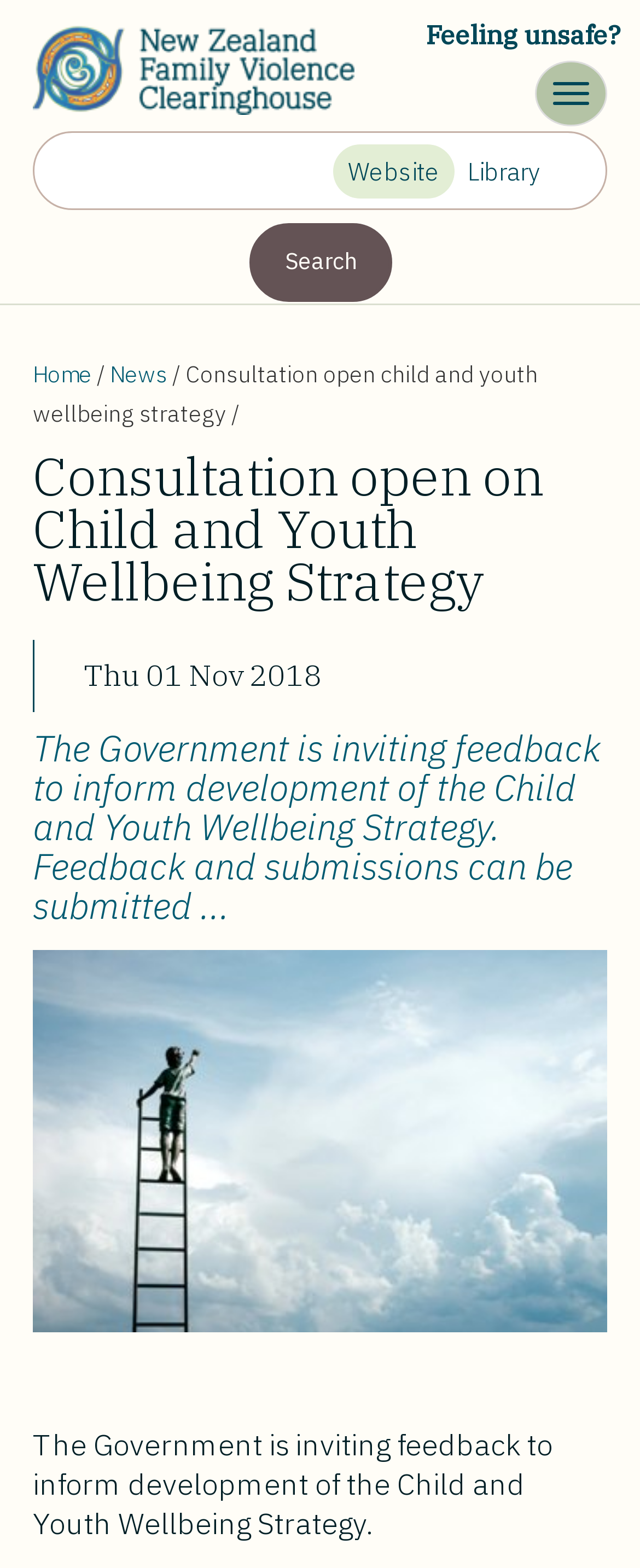Respond to the following query with just one word or a short phrase: 
What is the alternative to searching the website?

Library